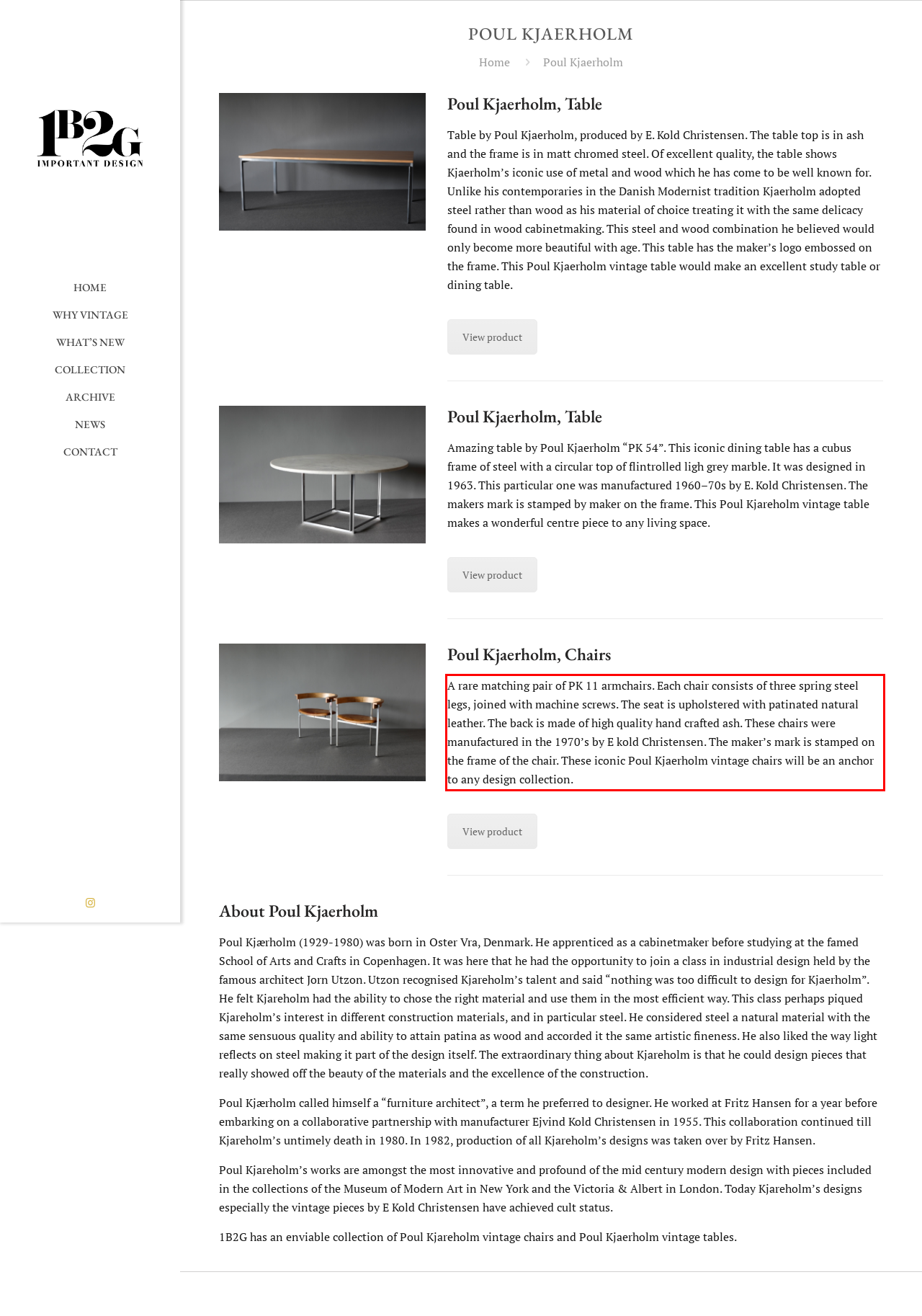Inspect the webpage screenshot that has a red bounding box and use OCR technology to read and display the text inside the red bounding box.

A rare matching pair of PK 11 armchairs. Each chair consists of three spring steel legs, joined with machine screws. The seat is upholstered with patinated natural leather. The back is made of high quality hand crafted ash. These chairs were manufactured in the 1970’s by E kold Christensen. The maker’s mark is stamped on the frame of the chair. These iconic Poul Kjaerholm vintage chairs will be an anchor to any design collection.